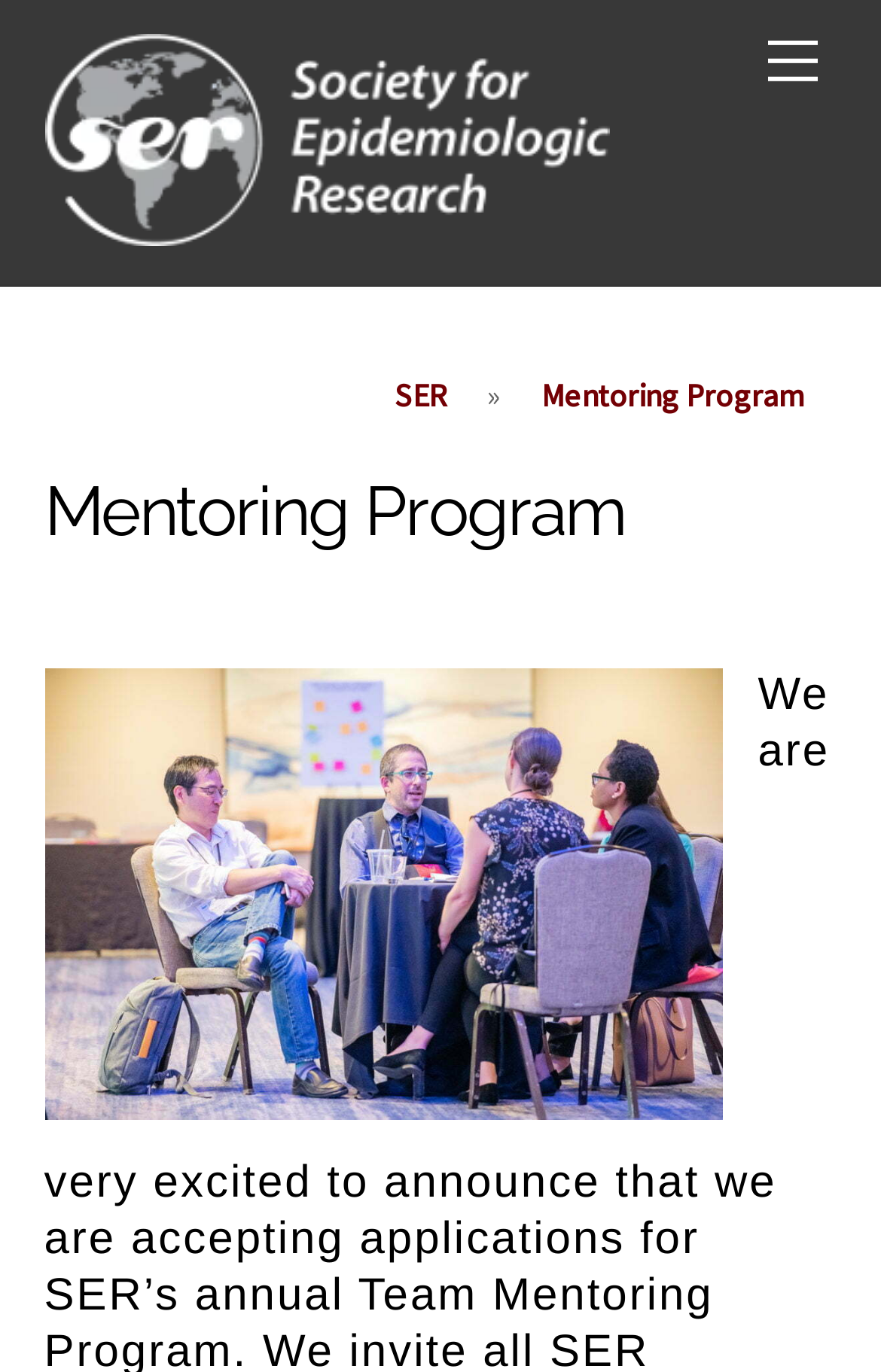What is the current page about?
From the details in the image, answer the question comprehensively.

I found the answer by examining the heading element with the text 'Mentoring Program' which is a prominent element on the webpage, indicating that the current page is about the mentoring program.